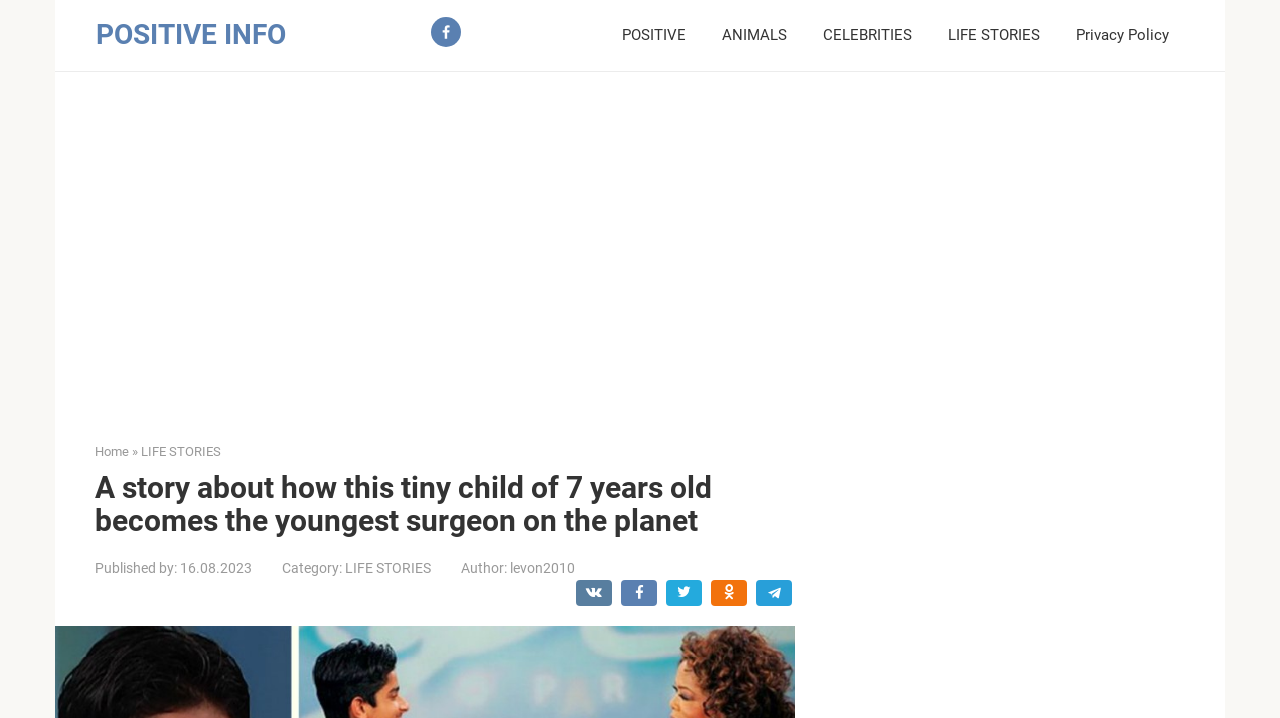Find the bounding box coordinates for the element that must be clicked to complete the instruction: "Click on POSITIVE INFO". The coordinates should be four float numbers between 0 and 1, indicated as [left, top, right, bottom].

[0.075, 0.025, 0.223, 0.071]